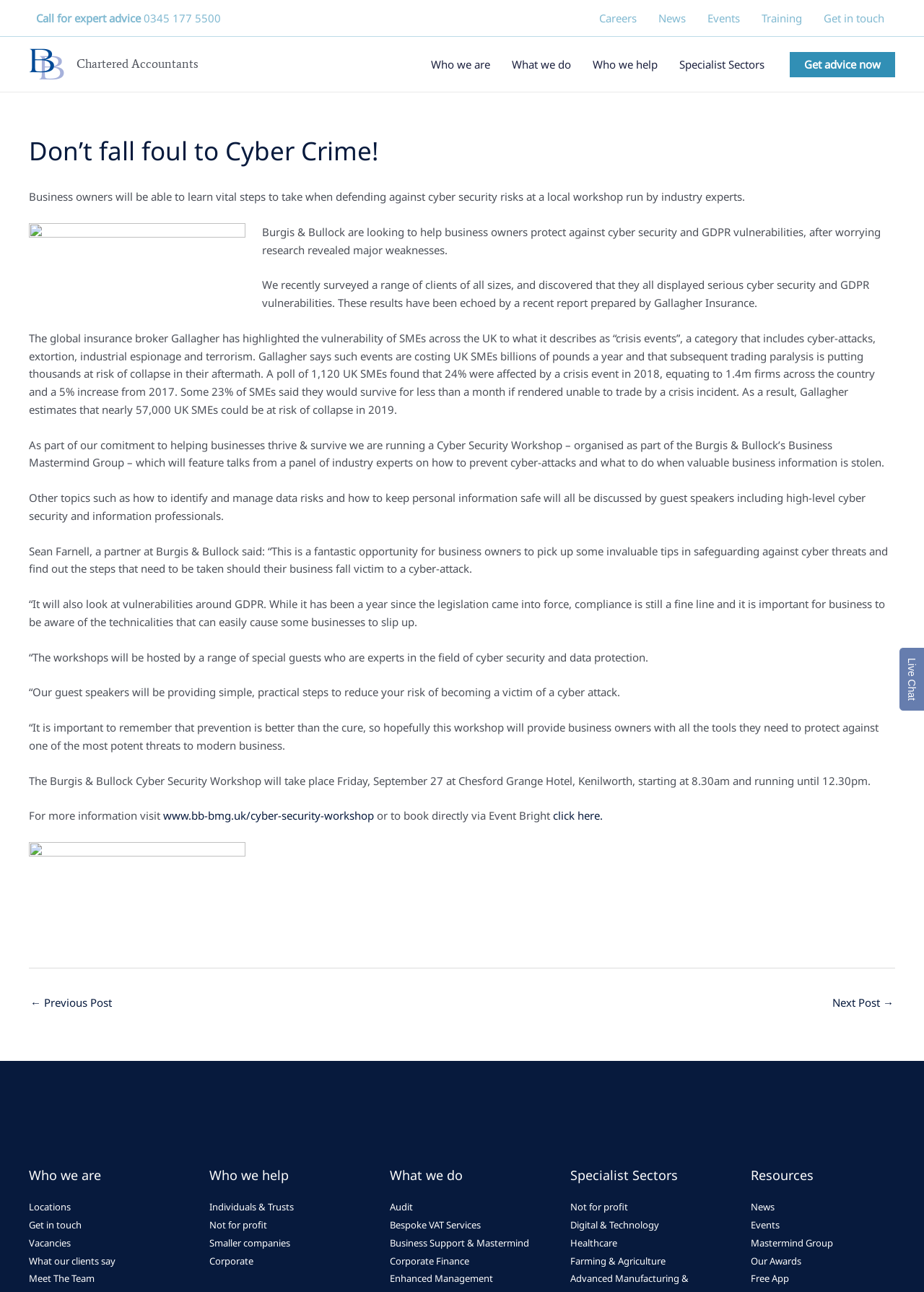Provide a thorough description of the webpage's content and layout.

This webpage is about a local workshop on cyber security risks, organized by Burgis & Bullock, a chartered accountants firm. At the top of the page, there is a header section with a logo, a phone number, and a navigation menu with links to "Careers", "News", "Events", "Training", and "Get in touch". Below the header, there is a main content section with a heading "Don't fall foul to Cyber Crime!" and a brief introduction to the workshop.

The main content section is divided into several paragraphs, each discussing the importance of cyber security and the risks associated with it. The text mentions a survey conducted by Burgis & Bullock, which revealed serious cyber security and GDPR vulnerabilities among clients of all sizes. It also references a report by Gallagher Insurance, which highlights the vulnerability of SMEs to crisis events, including cyber-attacks.

The workshop is described as an opportunity for business owners to learn vital steps to take when defending against cyber security risks. The event will feature talks from a panel of industry experts on how to prevent cyber-attacks and what to do when valuable business information is stolen. Other topics, such as how to identify and manage data risks and how to keep personal information safe, will also be discussed.

The page also includes a section with details about the workshop, including the date, time, location, and a call to action to book a place. There are also links to related pages, such as "Who we are", "What we do", and "Specialist Sectors".

At the bottom of the page, there are three columns with links to various resources, including "Who we help", "What we do", and "Specialist Sectors". There is also a "Live Chat" button and an iframe with a live chat button.